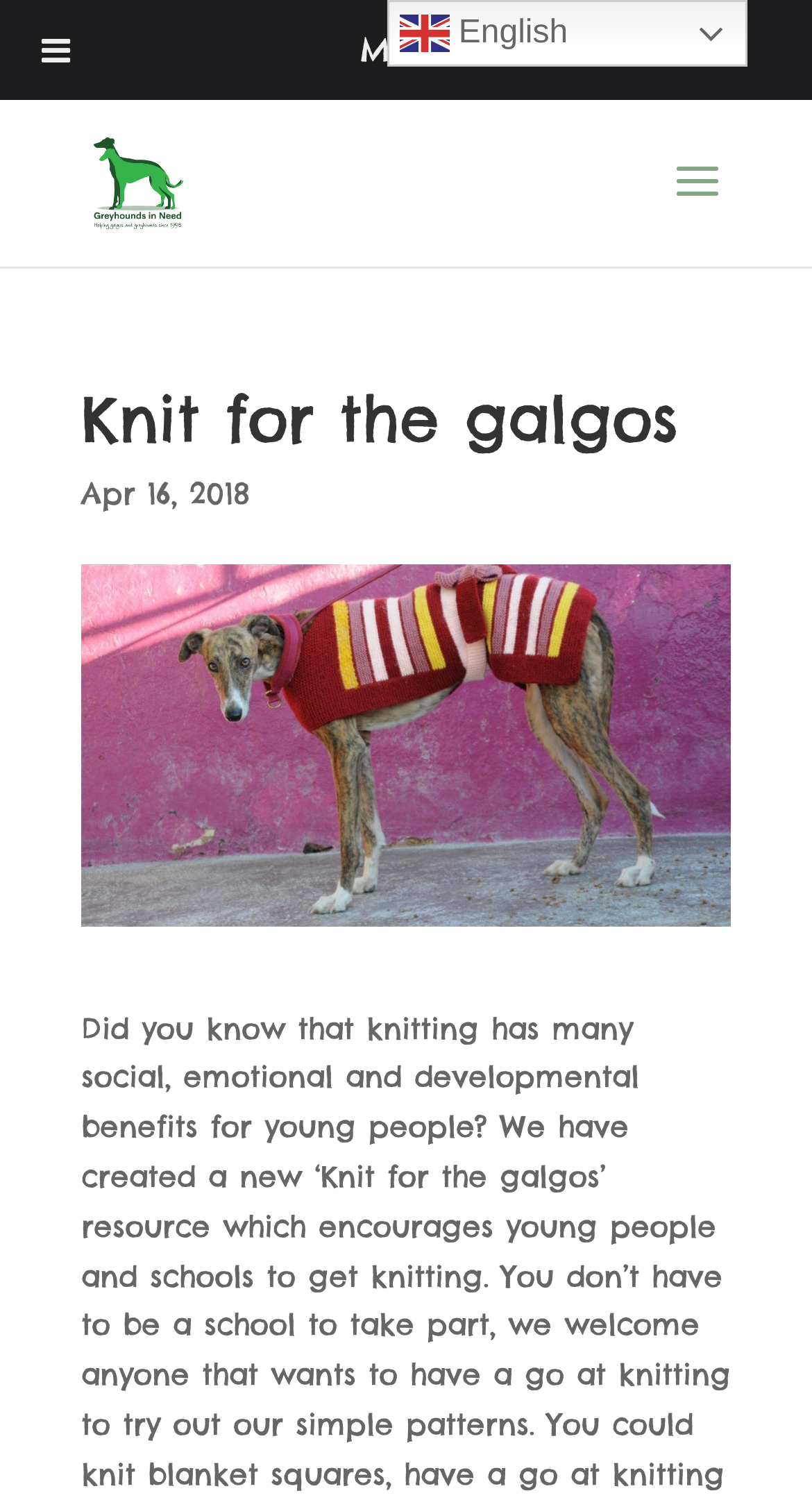Identify and provide the text of the main header on the webpage.

Knit for the galgos